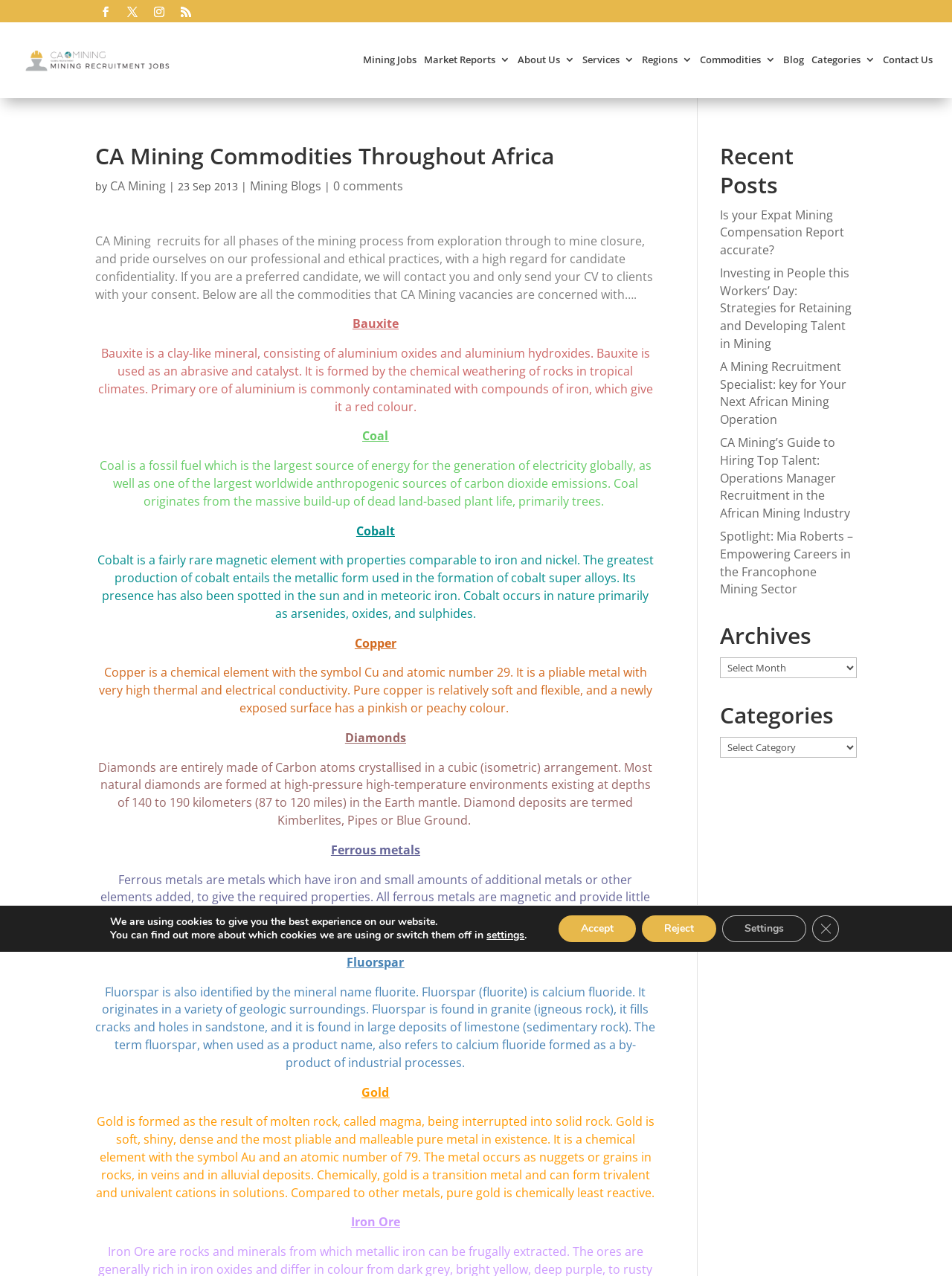Produce an elaborate caption capturing the essence of the webpage.

The webpage is about CA Mining, a company that recruits for all phases of the mining process. At the top of the page, there are several links to social media platforms, followed by a language selection menu with options for English, French, Portuguese, and Spanish. Below this, there is a prominent link to "CA Mining Colour" with an accompanying image.

The main content of the page is divided into two sections. On the left, there is a list of mining-related commodities, including Bauxite, Coal, Cobalt, Copper, Diamonds, Ferrous metals, Fluorspar, Gold, and Iron Ore. Each commodity has a brief description and some information about its properties and uses.

On the right, there are three sections: "Recent Posts", "Archives", and "Categories". The "Recent Posts" section lists several articles related to mining, including "Is your Expat Mining Compensation Report accurate?" and "A Mining Recruitment Specialist: key for Your Next African Mining Operation". The "Archives" section has a dropdown menu, and the "Categories" section also has a dropdown menu.

At the bottom of the page, there is a GDPR Cookie Banner that informs users about the use of cookies on the website and provides options to accept, reject, or customize cookie settings.

Overall, the webpage appears to be a resource for individuals interested in mining and mining-related careers, providing information on various commodities and industry-related topics.